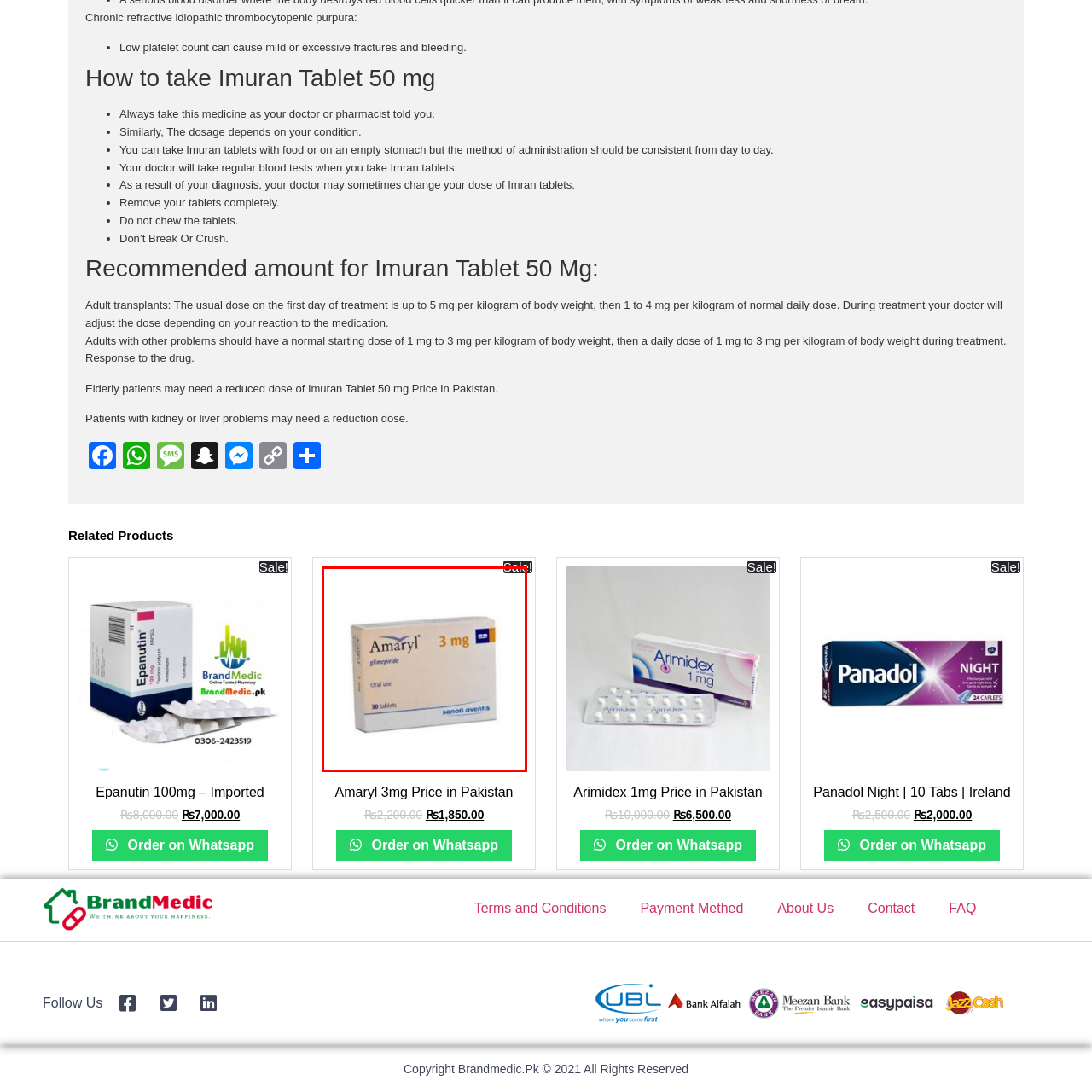Explain in detail the content of the image enclosed by the red outline.

The image features a box of Amaryl, which contains 3 mg of glimepiride, an oral medication commonly used to manage blood sugar levels in individuals with type 2 diabetes. The packaging indicates that the box contains 30 tablets and is branded by Sanofi Aventis, a well-known pharmaceutical company. This product is currently listed for sale, highlighting its availability for those seeking diabetes management solutions. The clean and professional design of the packaging emphasizes the importance of the medication and its intended use.